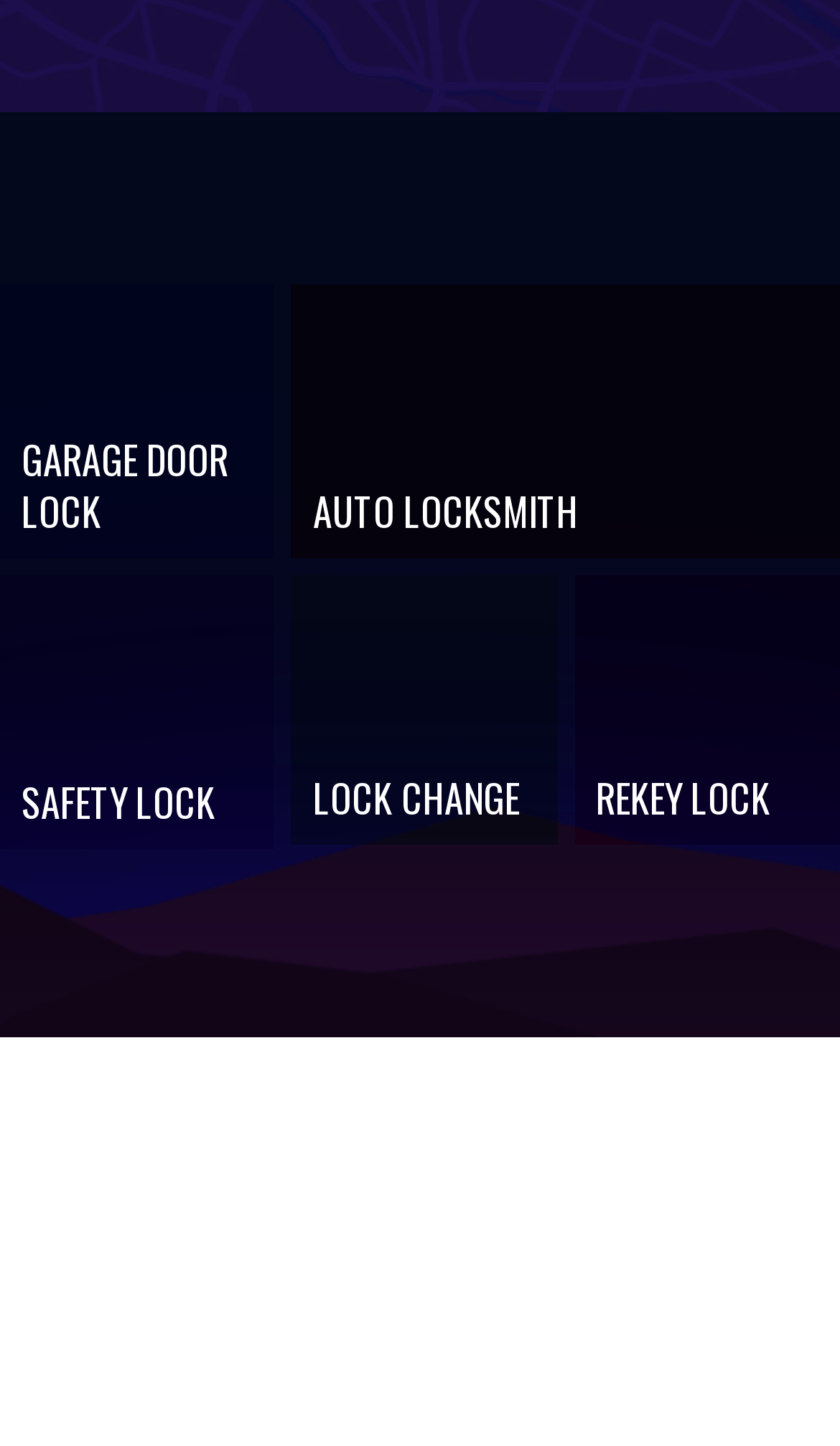What is the second lock type from the top?
With the help of the image, please provide a detailed response to the question.

The second link on the webpage has an image with the text 'Heavy Duty Bolt', which suggests that it is the second lock type from the top. This can be confirmed by comparing the y1 coordinates of the bounding boxes, which indicate the vertical position of the elements.